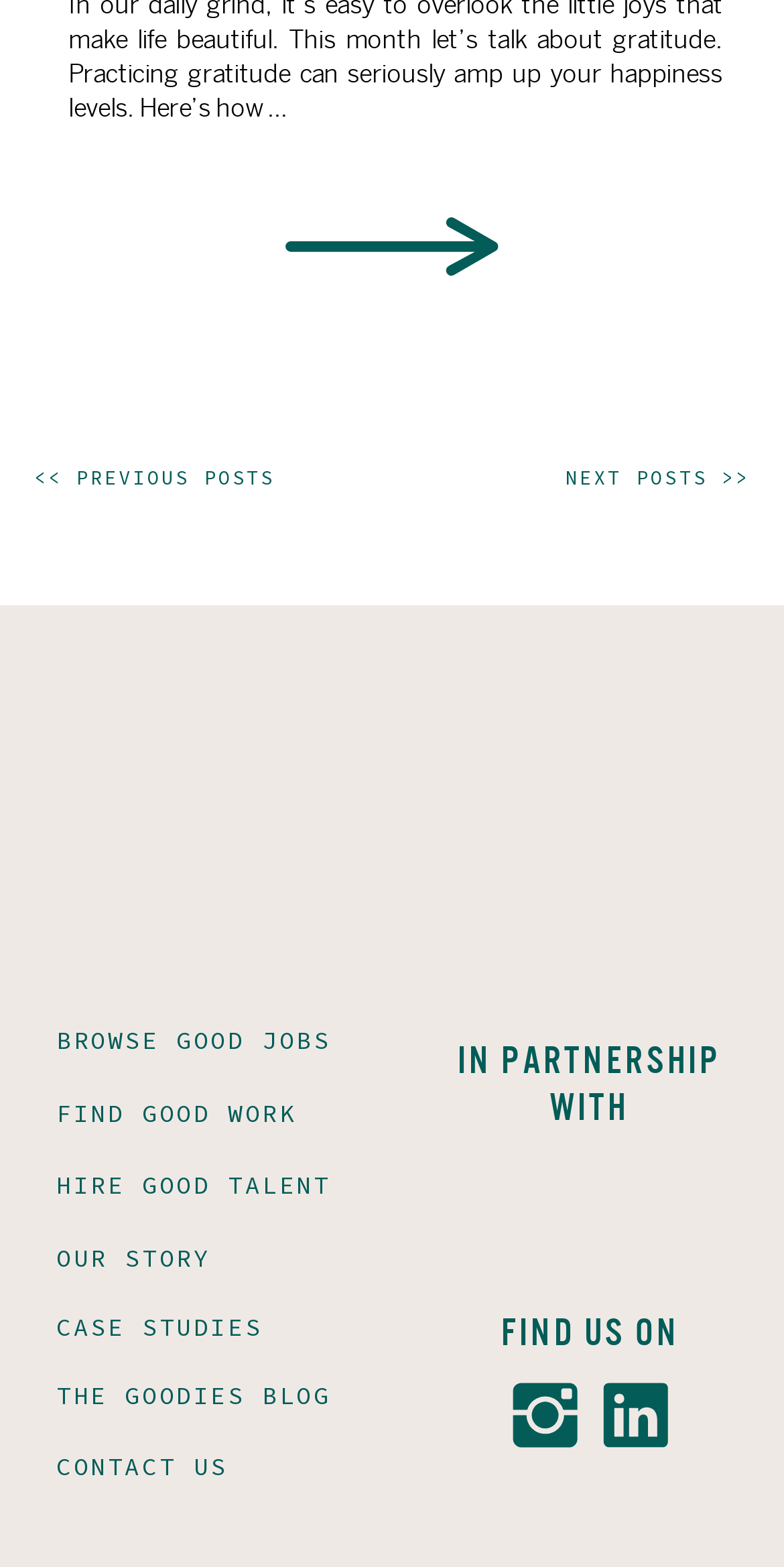Provide the bounding box coordinates of the HTML element this sentence describes: "THE GOODIES BLOG". The bounding box coordinates consist of four float numbers between 0 and 1, i.e., [left, top, right, bottom].

[0.072, 0.877, 0.516, 0.908]